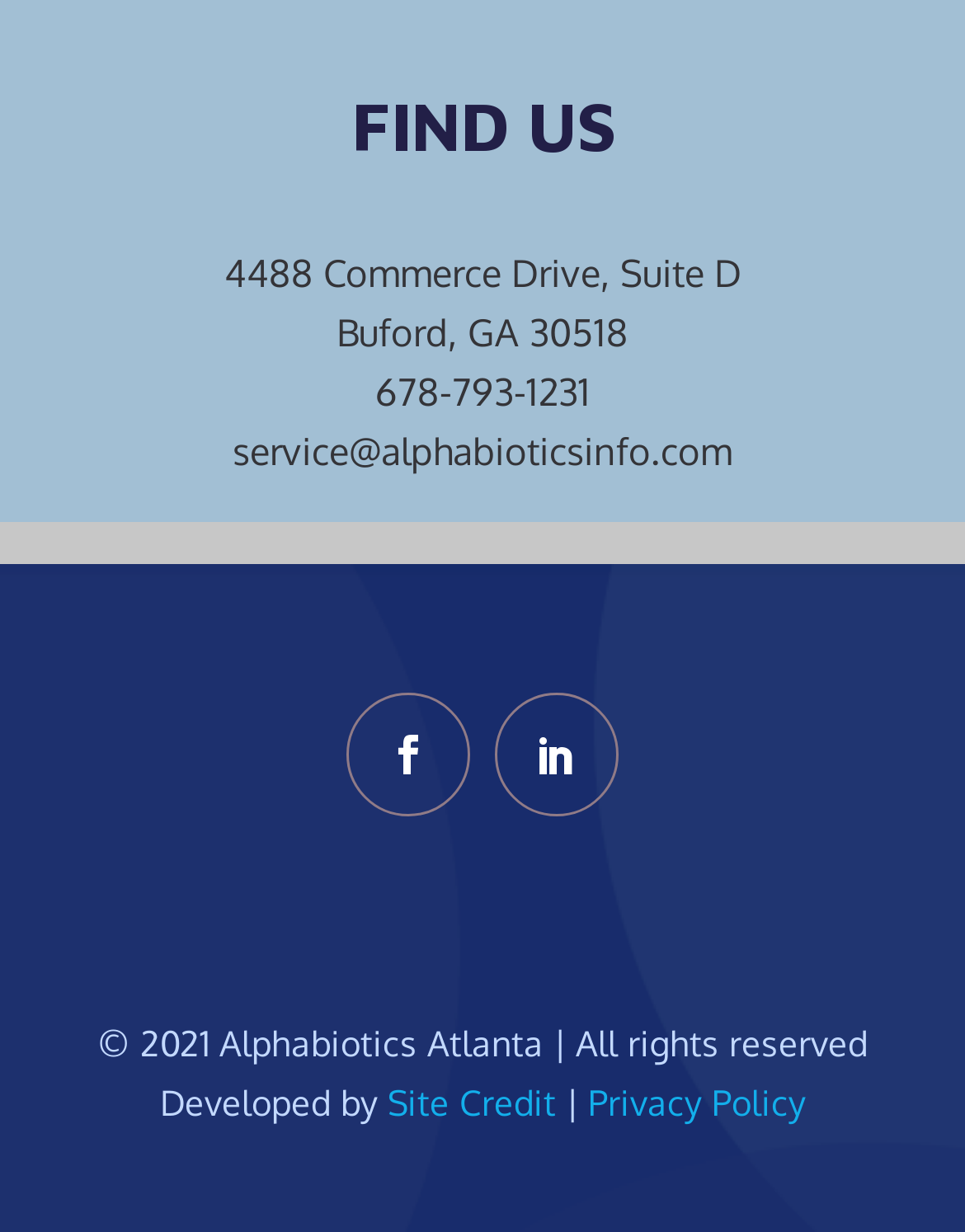What is the copyright year of Alphabiotics Atlanta's website?
Use the image to give a comprehensive and detailed response to the question.

I found the copyright year by looking at the static text elements at the bottom of the page, which provides the copyright information.